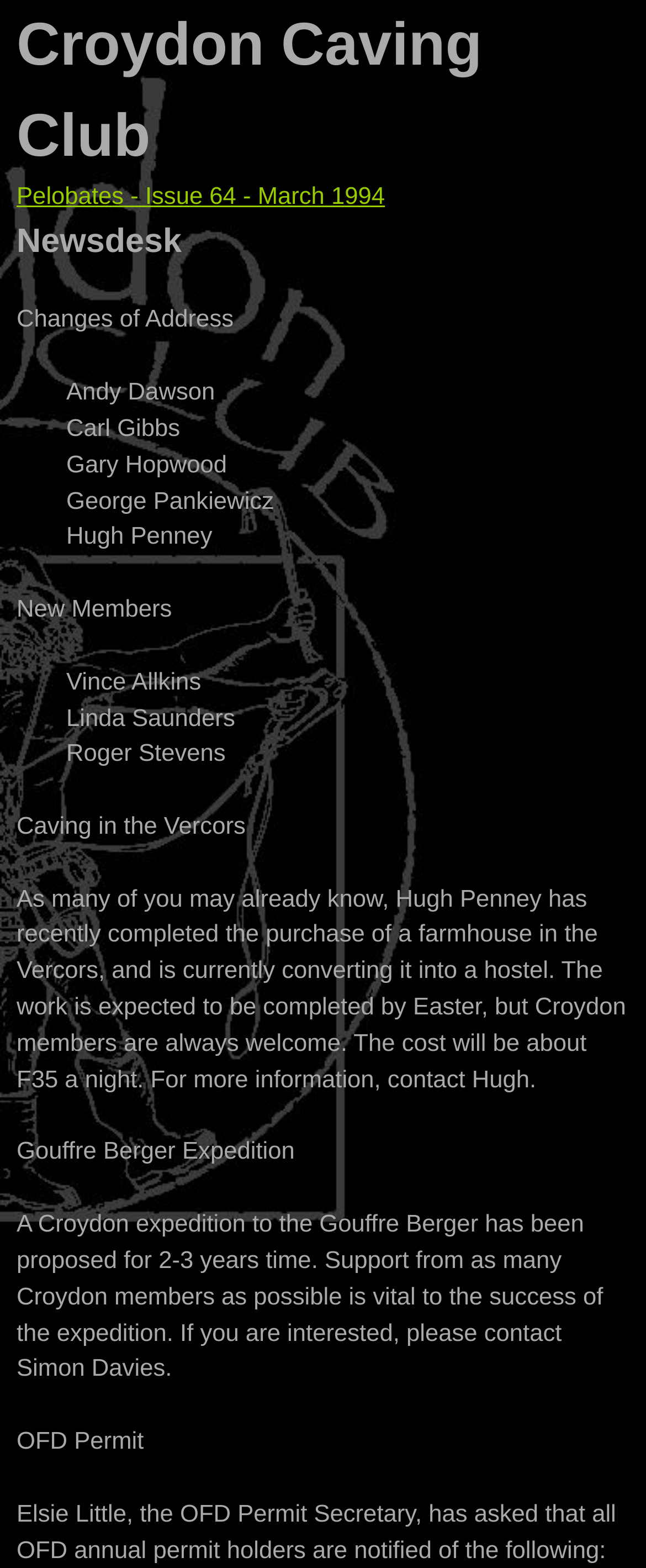Generate the main heading text from the webpage.

Croydon Caving Club